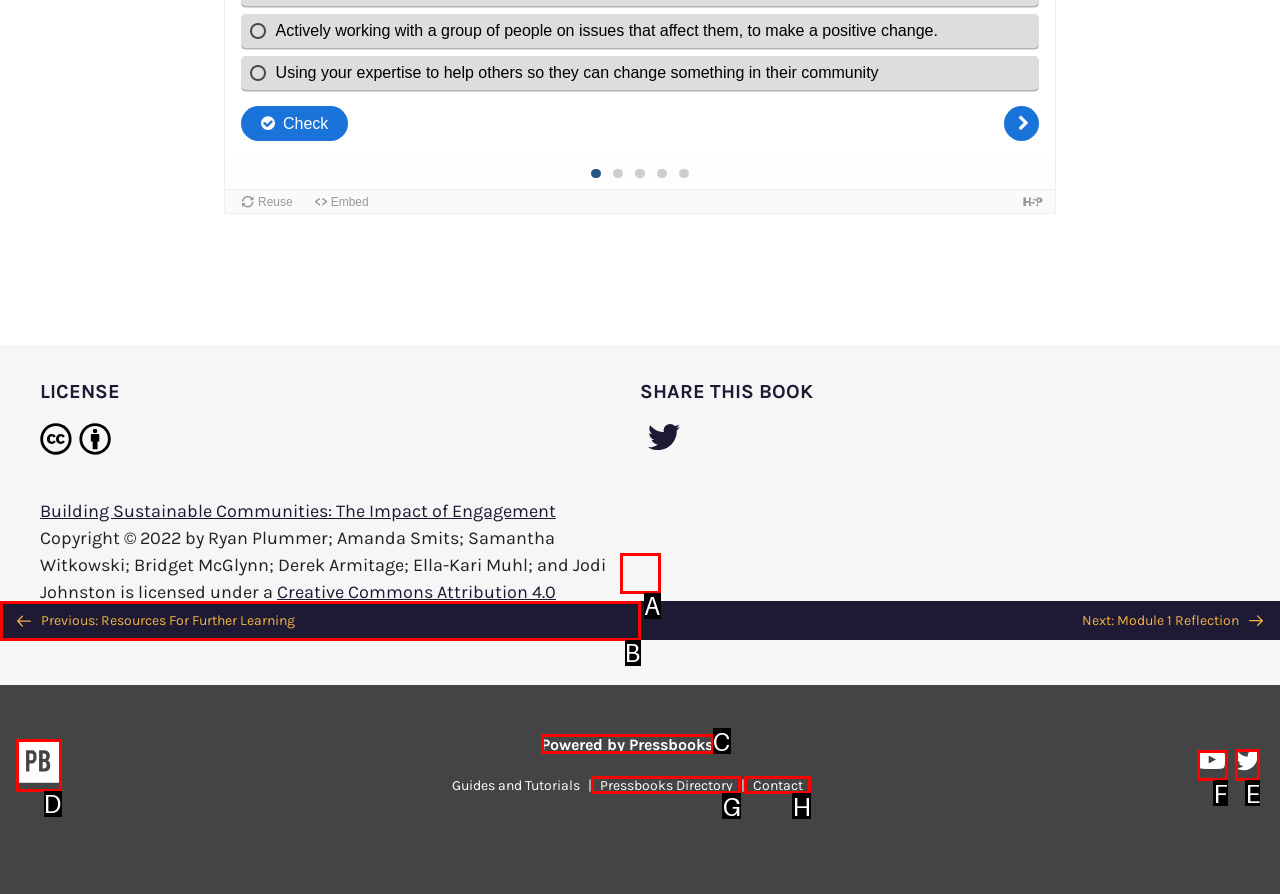Identify the HTML element that best fits the description: Pressbooks Directory. Respond with the letter of the corresponding element.

G